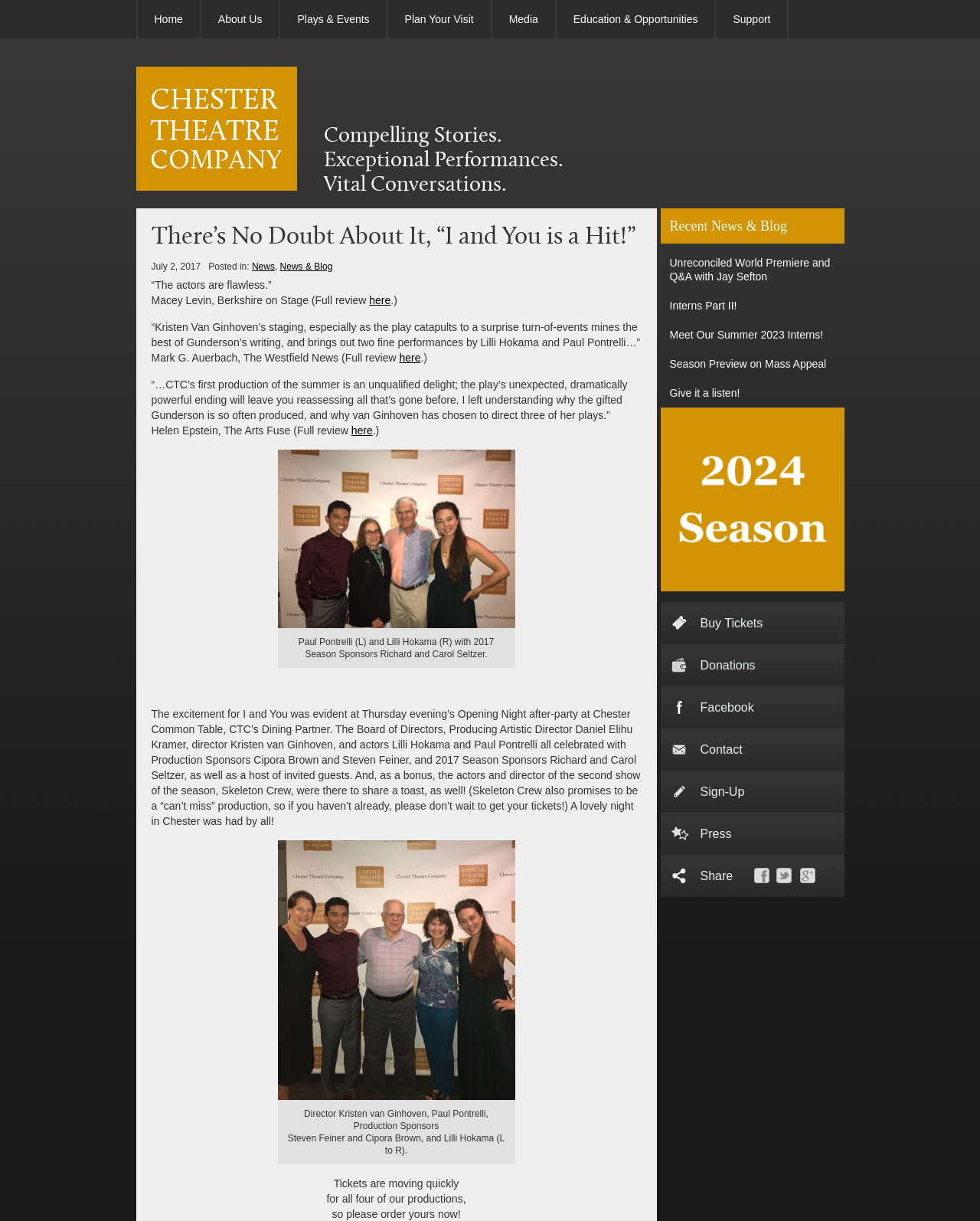Based on the visual content of the image, answer the question thoroughly: What is the name of the publication that wrote a review of the play?

I found the answer by looking at the quote '“The actors are flawless.” Macey Levin, Berkshire on Stage' which mentions Berkshire on Stage as the publication that wrote a review of the play.